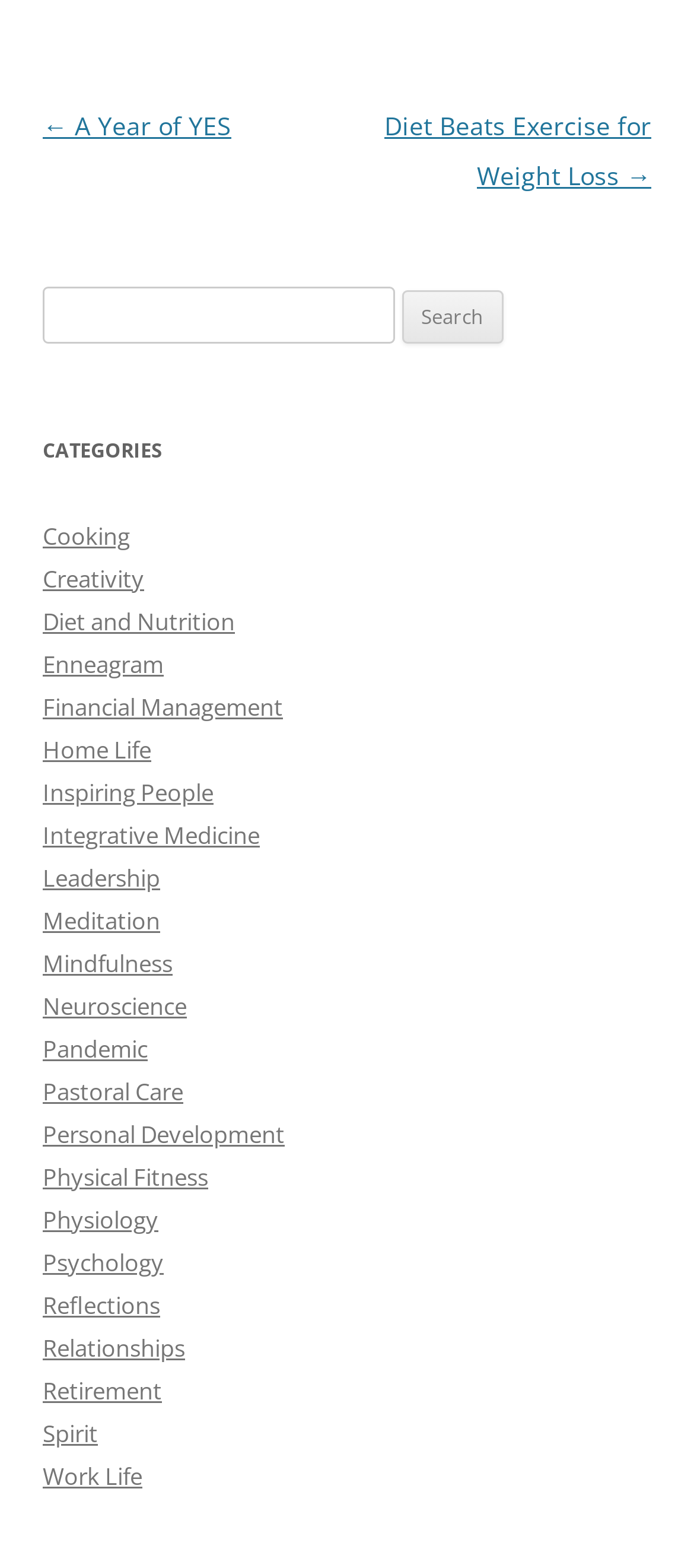Identify the bounding box coordinates of the region that needs to be clicked to carry out this instruction: "Go to the next post". Provide these coordinates as four float numbers ranging from 0 to 1, i.e., [left, top, right, bottom].

[0.554, 0.069, 0.938, 0.123]